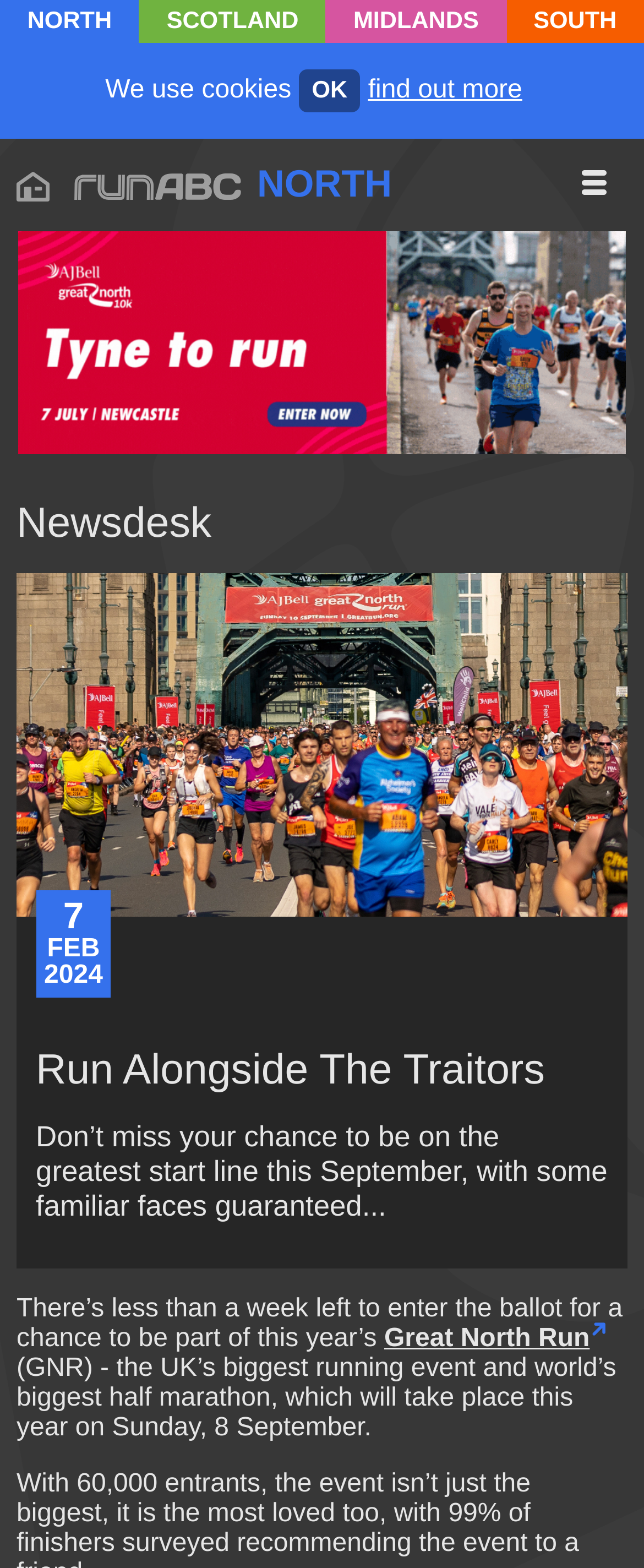Determine the bounding box coordinates of the clickable element to complete this instruction: "Read the Newsdesk articles". Provide the coordinates in the format of four float numbers between 0 and 1, [left, top, right, bottom].

[0.026, 0.317, 0.974, 0.352]